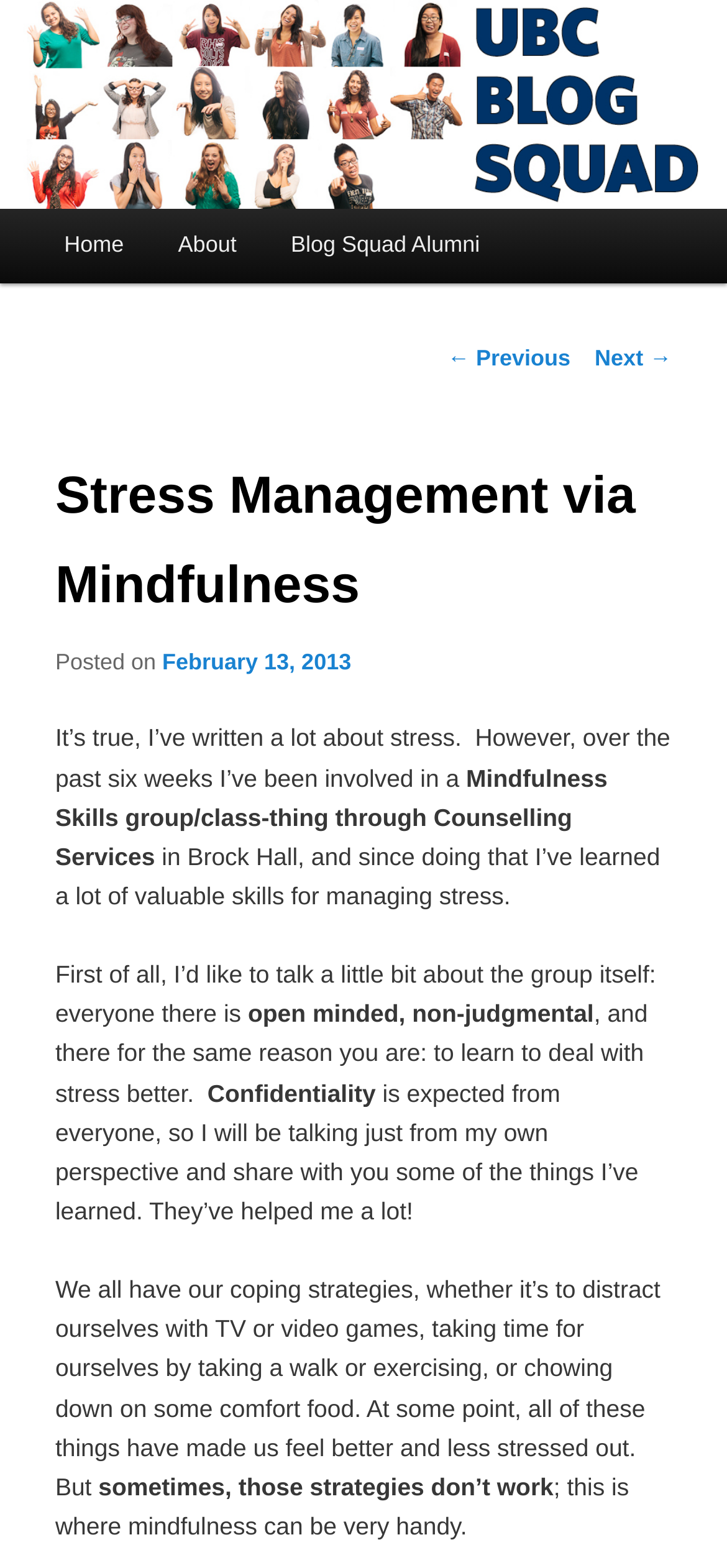How many links are in the main menu?
Can you provide a detailed and comprehensive answer to the question?

The main menu is located below the heading 'Main menu' and contains three links: 'Home', 'About', and 'Blog Squad Alumni'.